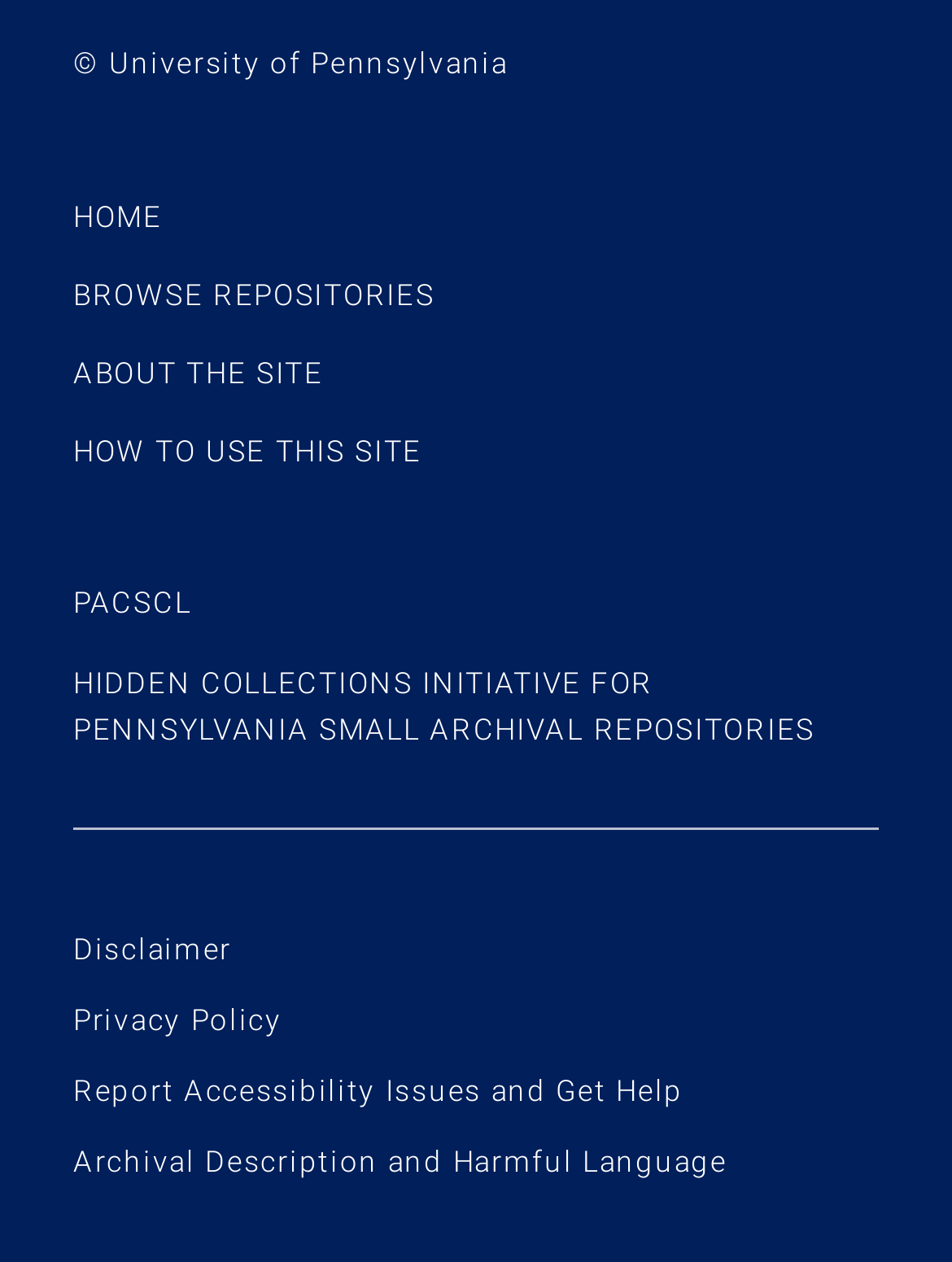Identify the bounding box coordinates for the UI element mentioned here: "Kitchen & Dining". Provide the coordinates as four float values between 0 and 1, i.e., [left, top, right, bottom].

None